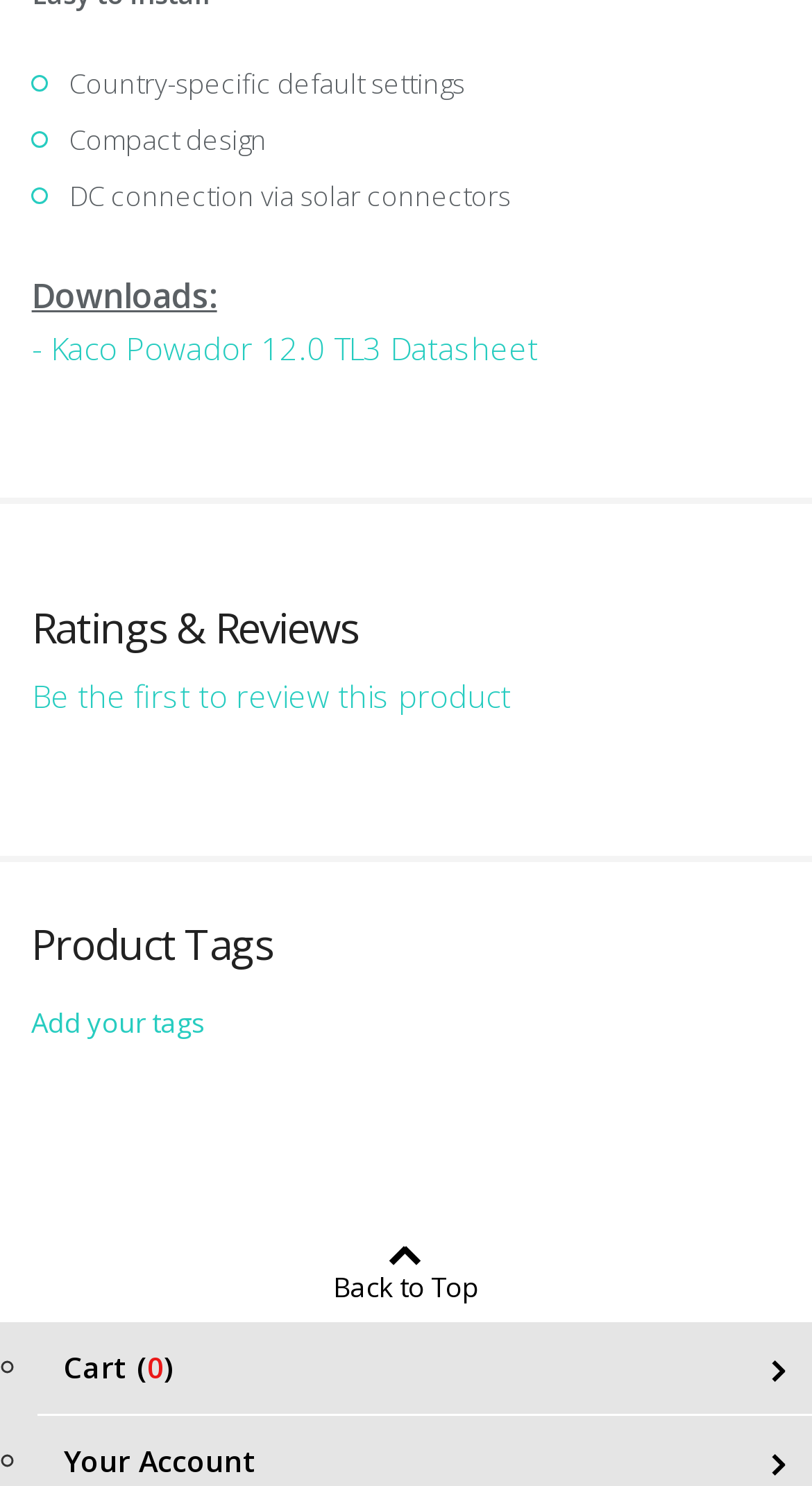What type of connection is mentioned? Observe the screenshot and provide a one-word or short phrase answer.

DC connection